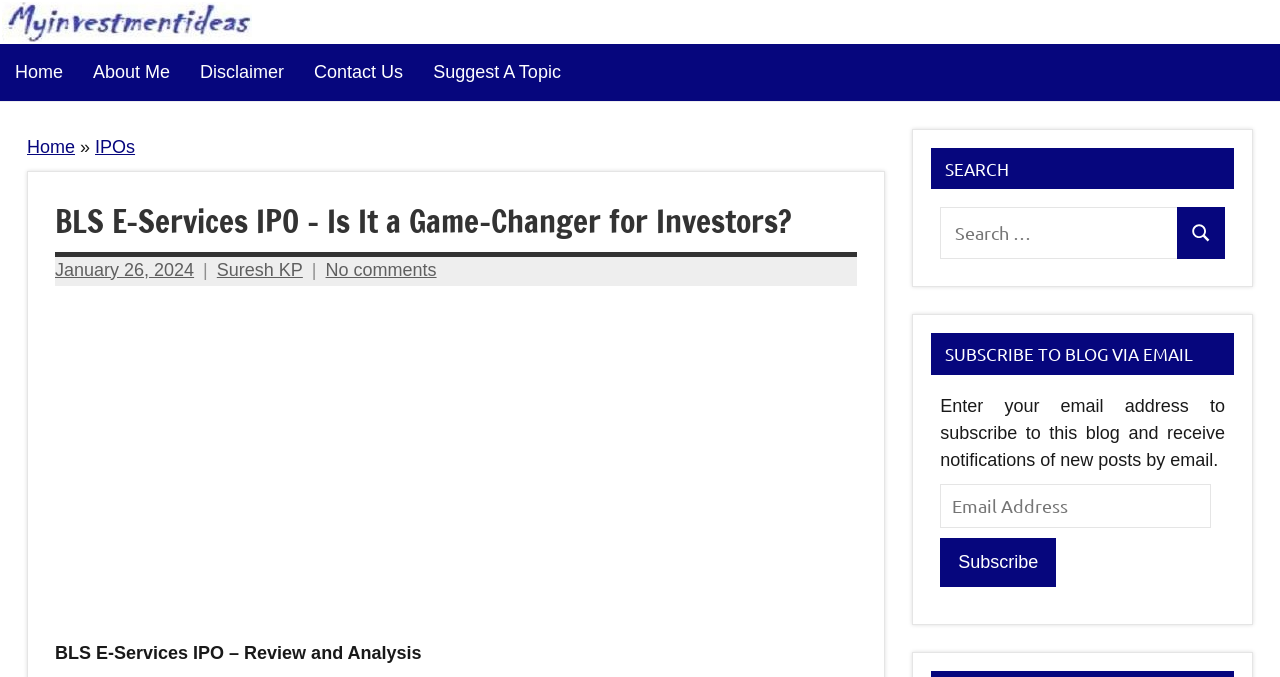Show me the bounding box coordinates of the clickable region to achieve the task as per the instruction: "Check the 'IPOs' section".

[0.074, 0.202, 0.106, 0.231]